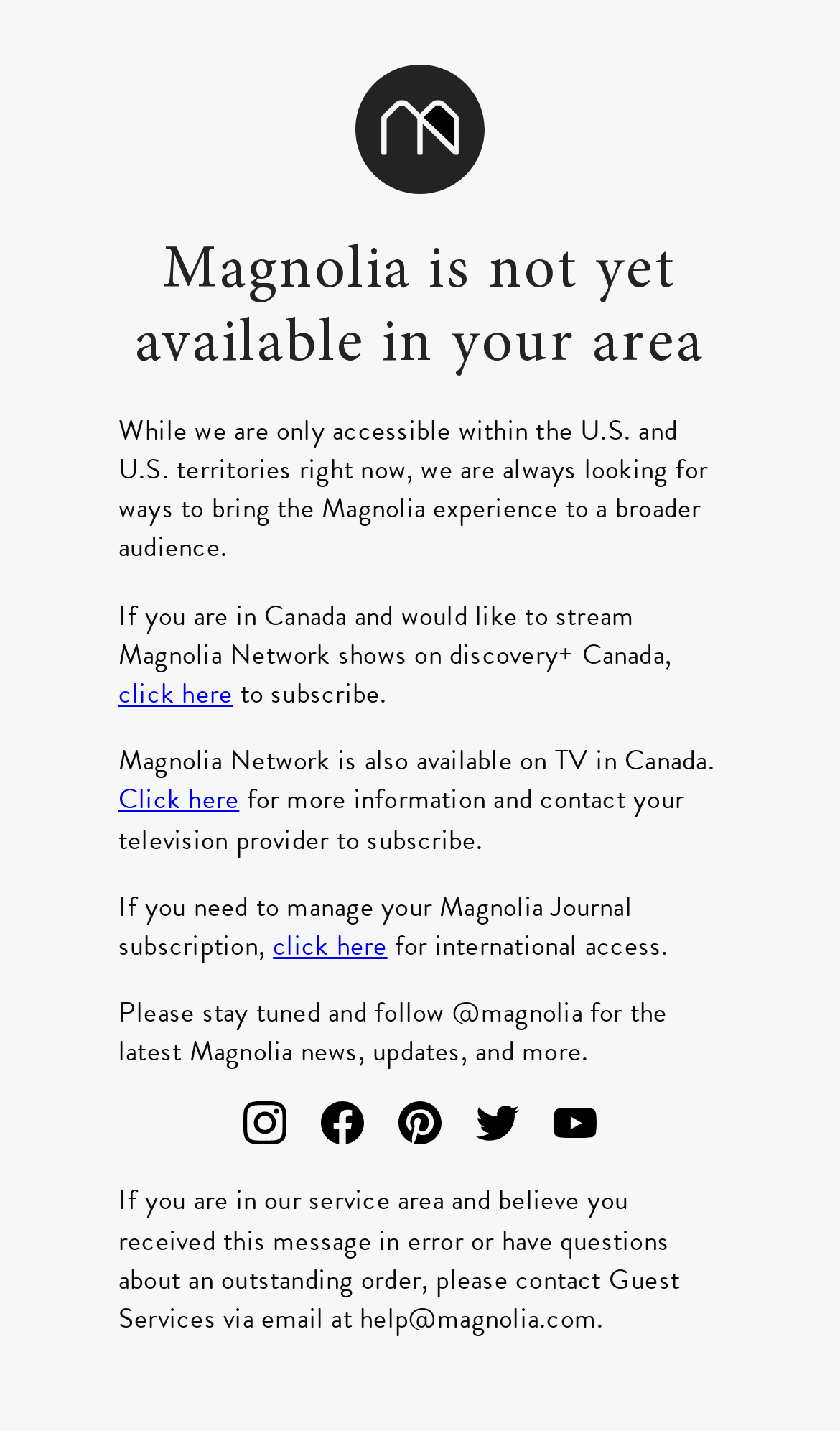Please locate the bounding box coordinates for the element that should be clicked to achieve the following instruction: "Click the 'click here' link to subscribe to discovery+ Canada". Ensure the coordinates are given as four float numbers between 0 and 1, i.e., [left, top, right, bottom].

[0.141, 0.471, 0.277, 0.498]